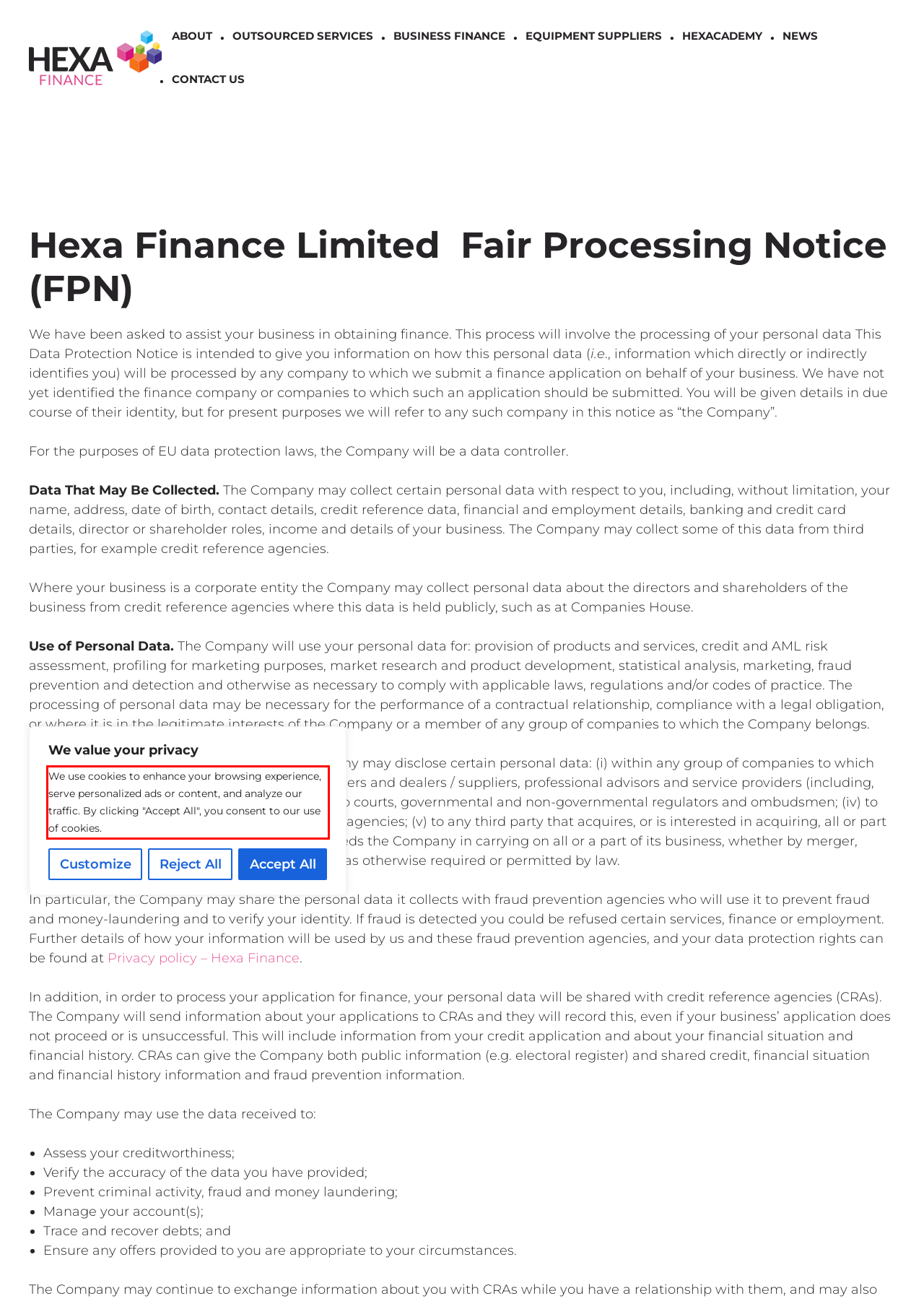Please look at the screenshot provided and find the red bounding box. Extract the text content contained within this bounding box.

We use cookies to enhance your browsing experience, serve personalized ads or content, and analyze our traffic. By clicking "Accept All", you consent to our use of cookies.